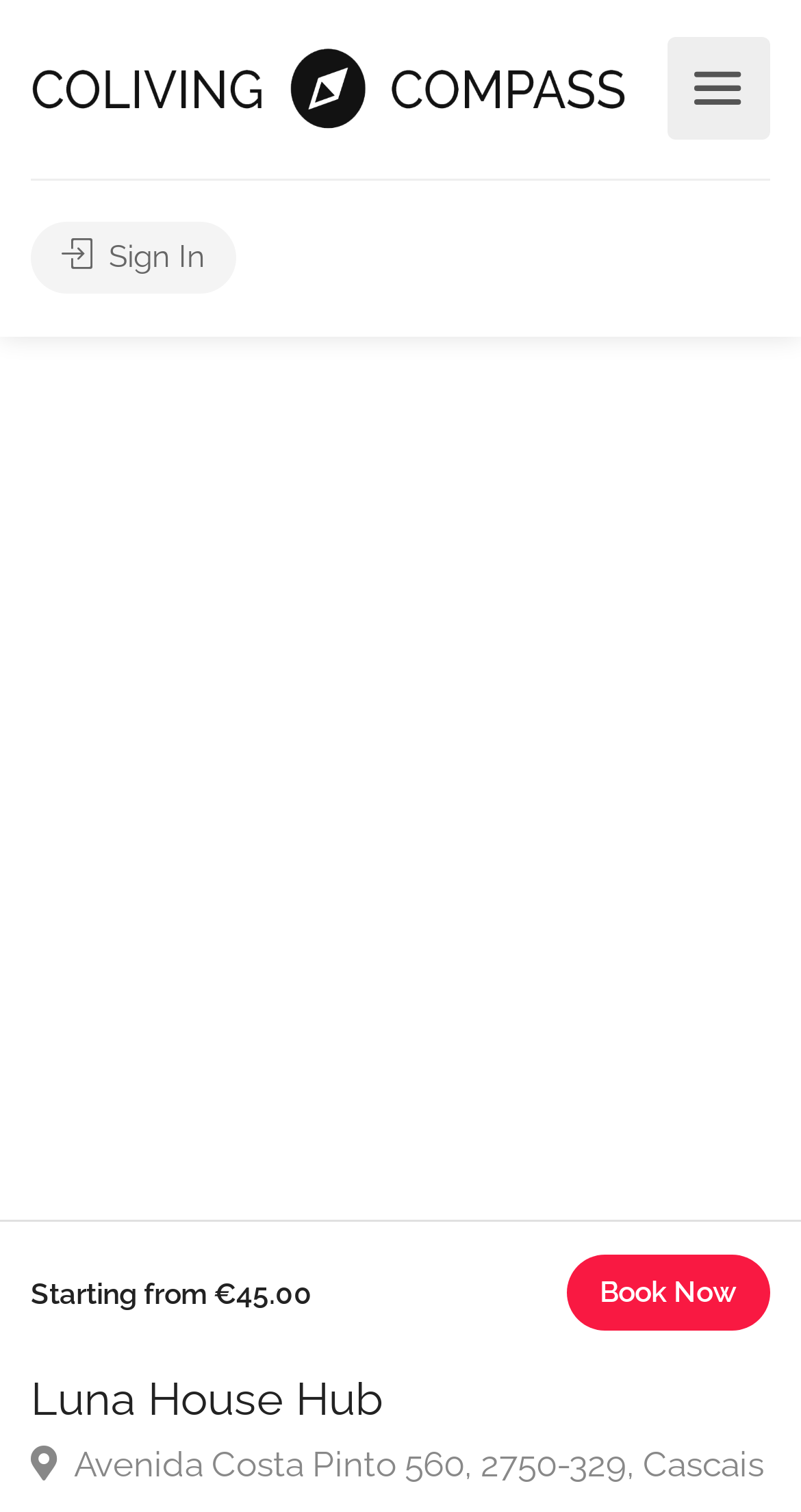How can I access my account on this webpage?
Examine the screenshot and reply with a single word or phrase.

Sign In